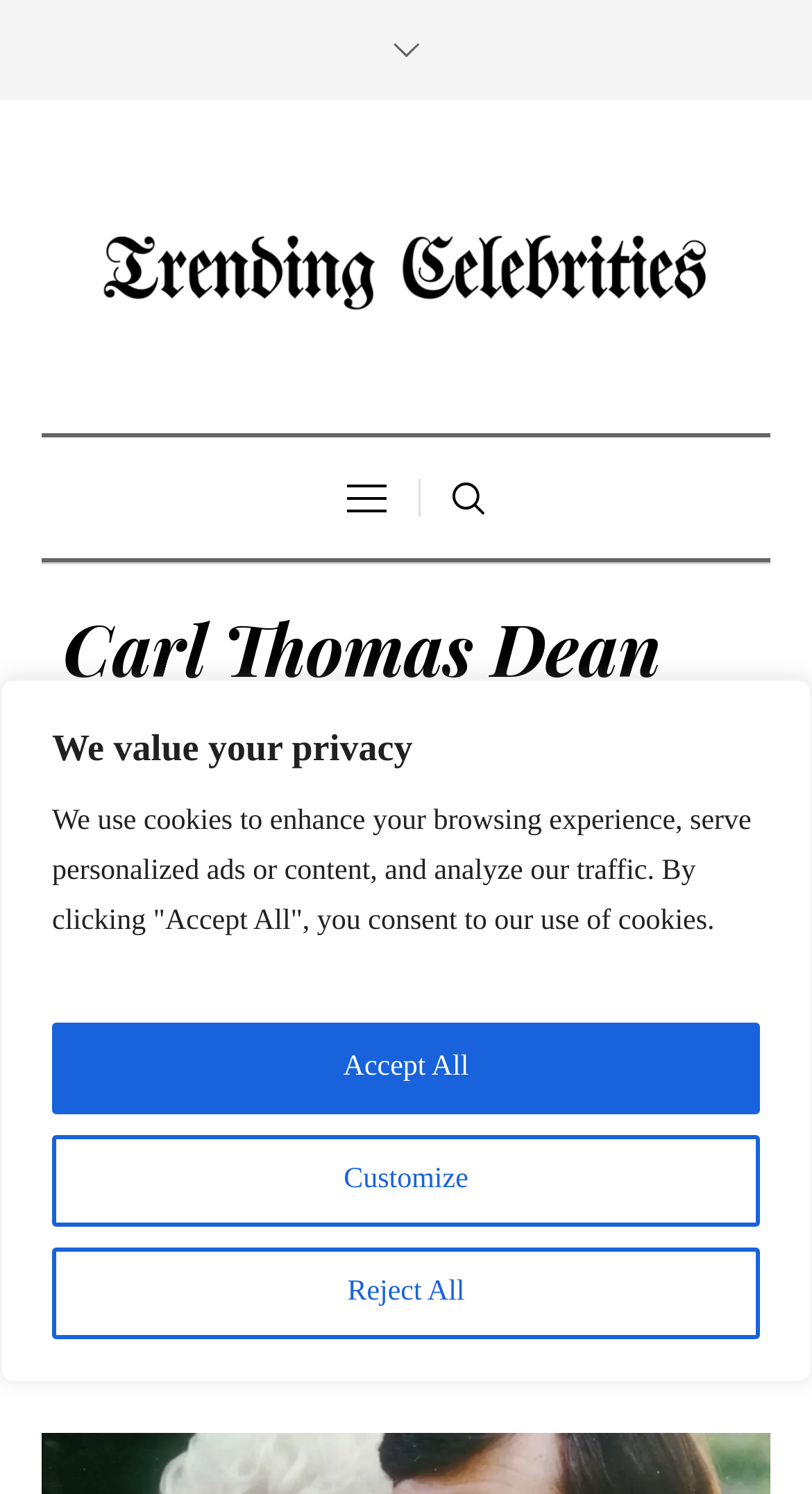What is the date of the latest article?
Give a one-word or short phrase answer based on the image.

January 6, 2024